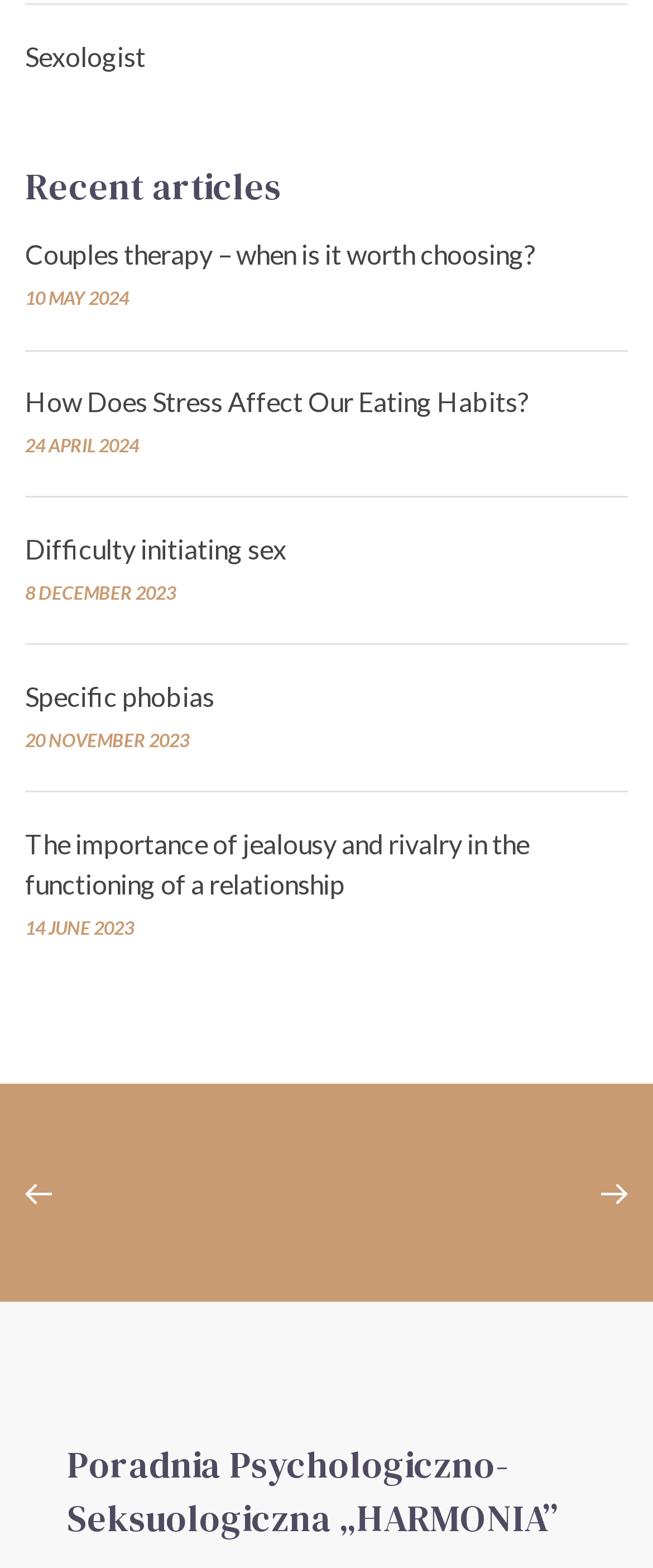With reference to the image, please provide a detailed answer to the following question: What is the address of the clinic?

The address of the clinic is mentioned at the bottom of the webpage as 'AL. Jerozolimskie 91, 02-001 Warsaw', which can be found in the static text elements with the bounding box coordinates [0.103, 0.95, 0.467, 0.97] and [0.103, 0.98, 0.385, 1.0]